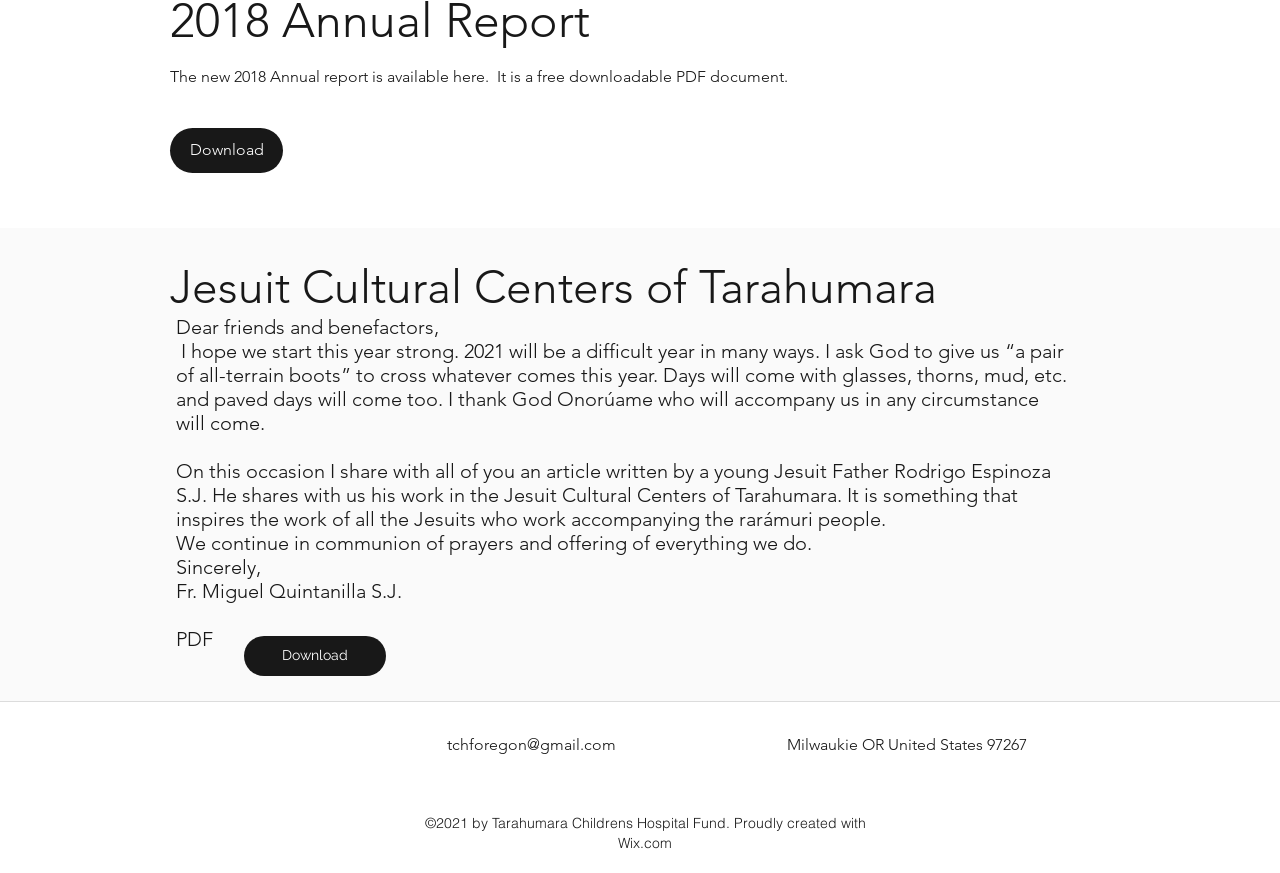What is the format of the downloadable document?
Please give a detailed and elaborate answer to the question based on the image.

The format of the downloadable document is obtained from the StaticText element 'PDF' with bounding box coordinates [0.138, 0.718, 0.166, 0.745].